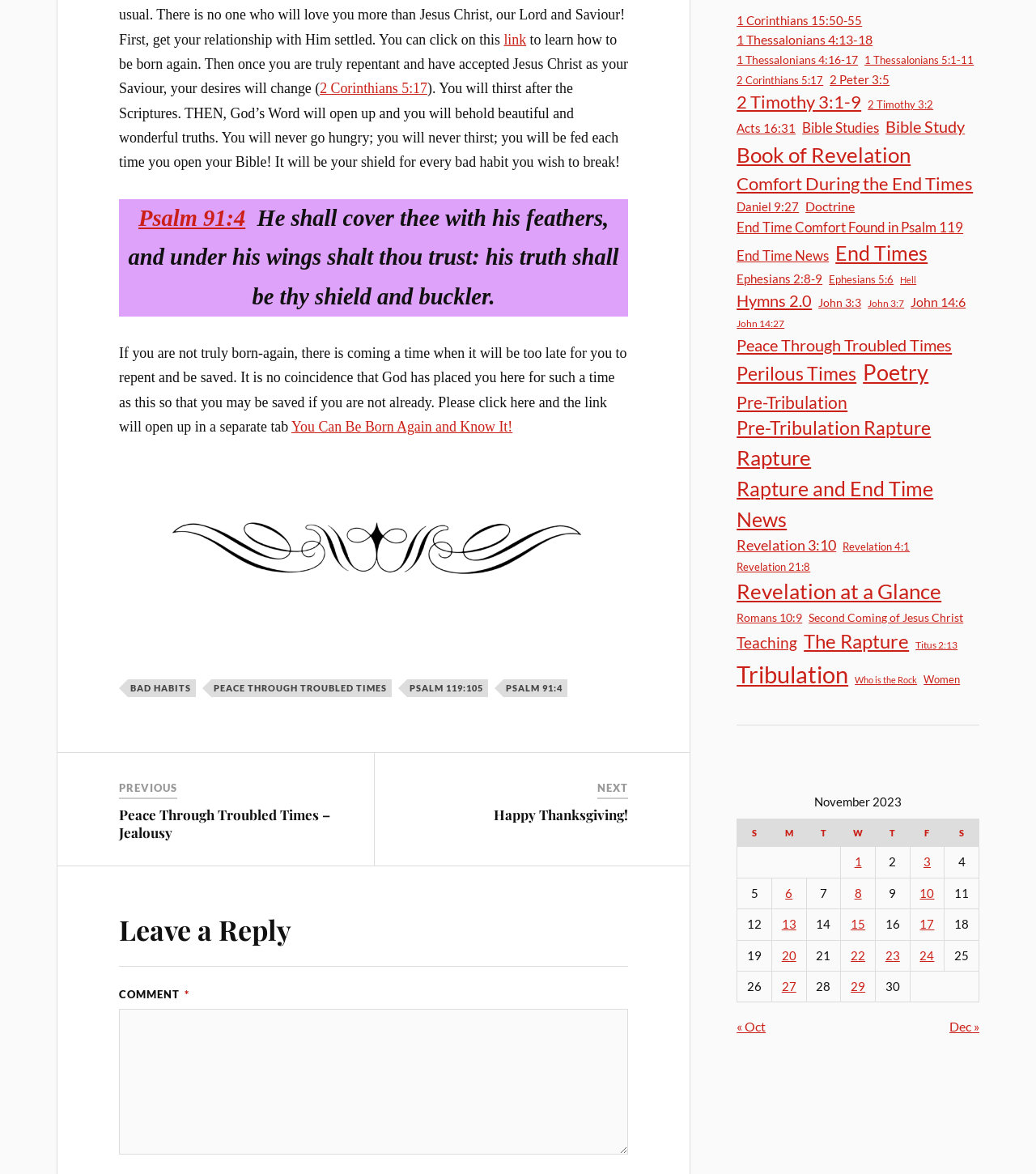What is the topic of the webpage?
Provide a thorough and detailed answer to the question.

Based on the content of the webpage, including the text 'to learn how to be born again' and the references to Bible verses, it appears that the topic of the webpage is Christianity.